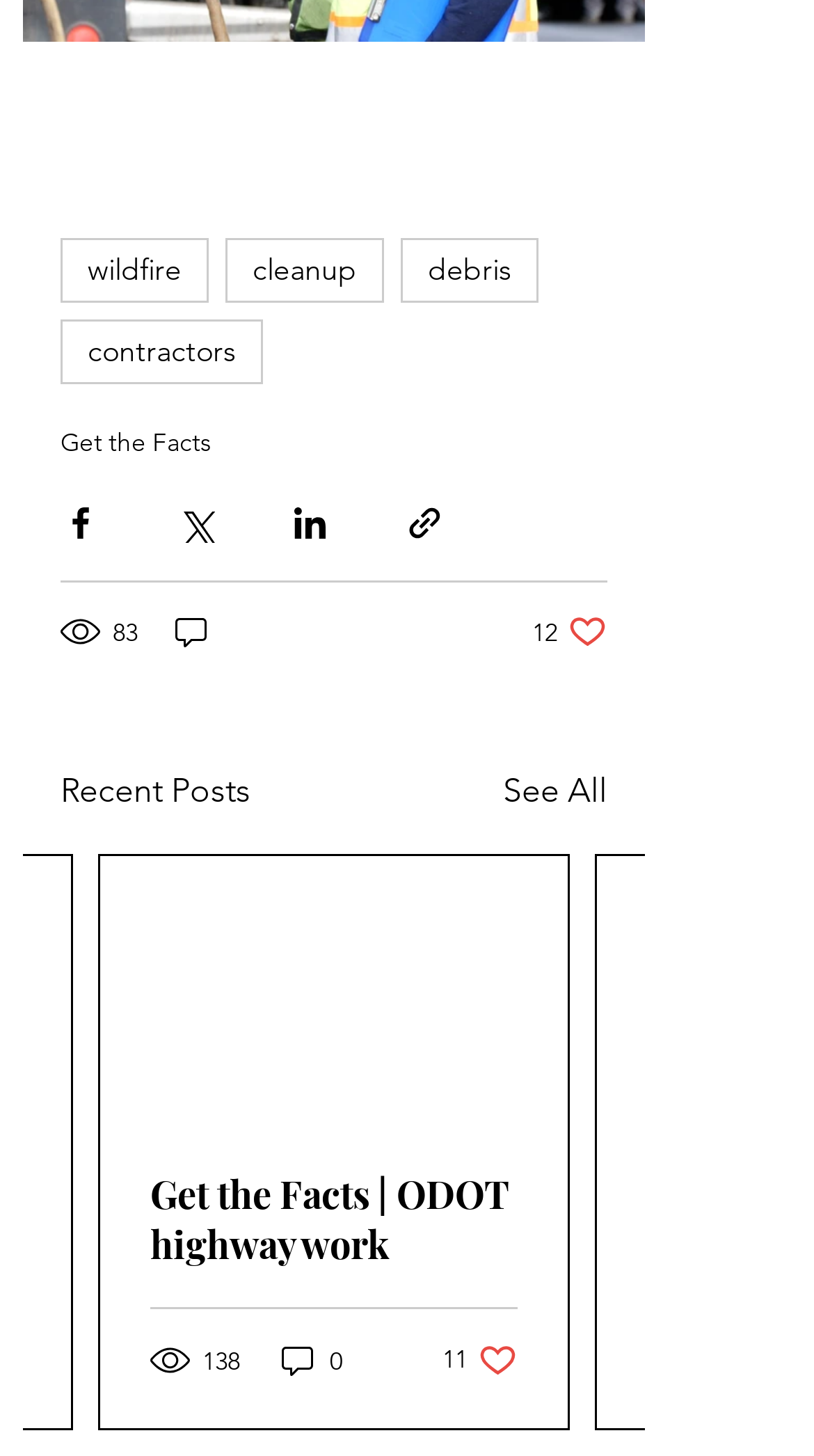Please determine the bounding box coordinates for the UI element described here. Use the format (top-left x, top-left y, bottom-right x, bottom-right y) with values bounded between 0 and 1: debris

[0.492, 0.164, 0.662, 0.208]